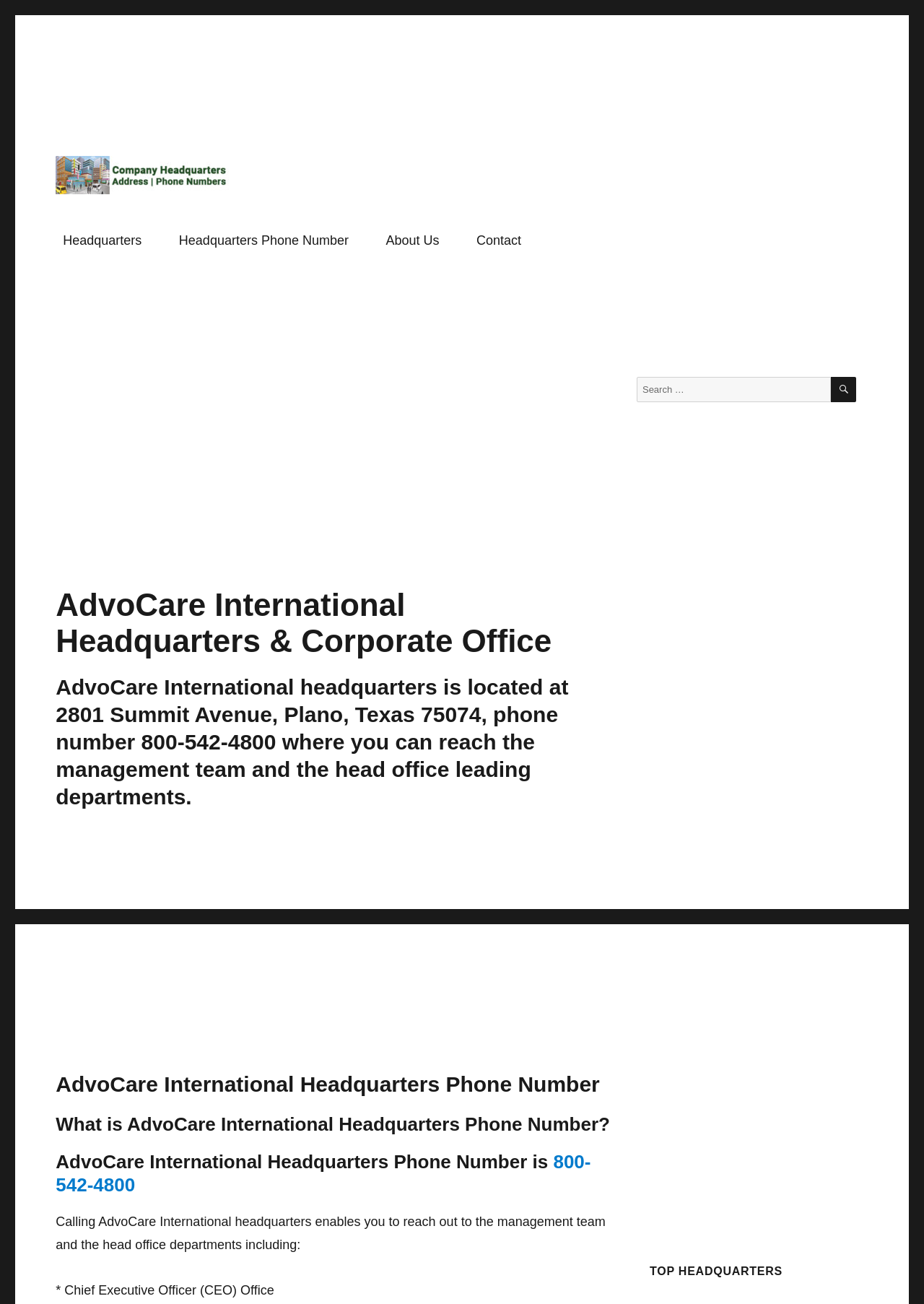Please find the bounding box coordinates of the element that you should click to achieve the following instruction: "Go to Headquarters page". The coordinates should be presented as four float numbers between 0 and 1: [left, top, right, bottom].

[0.056, 0.172, 0.166, 0.198]